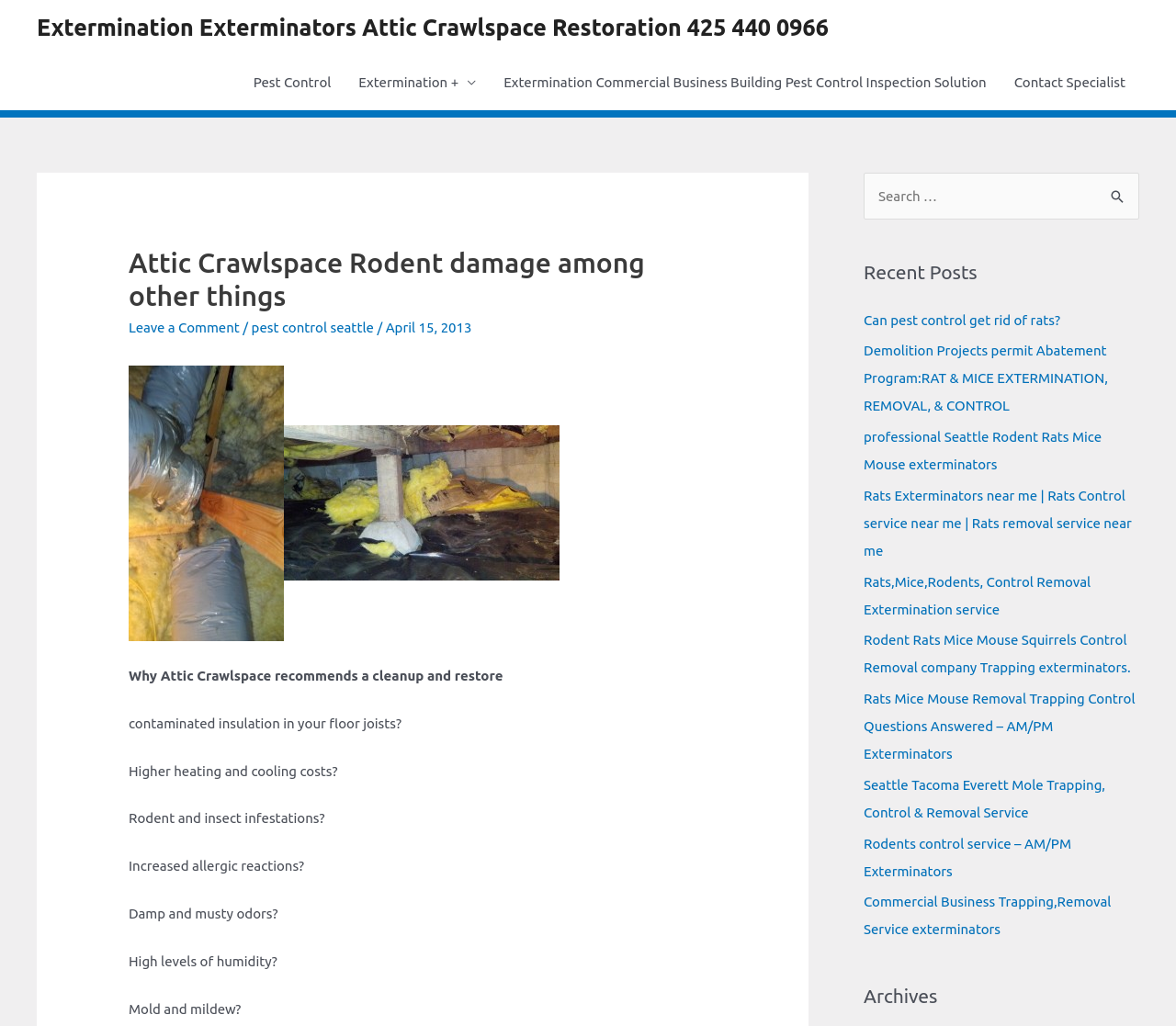Find the bounding box coordinates for the UI element whose description is: "comics". The coordinates should be four float numbers between 0 and 1, in the format [left, top, right, bottom].

None